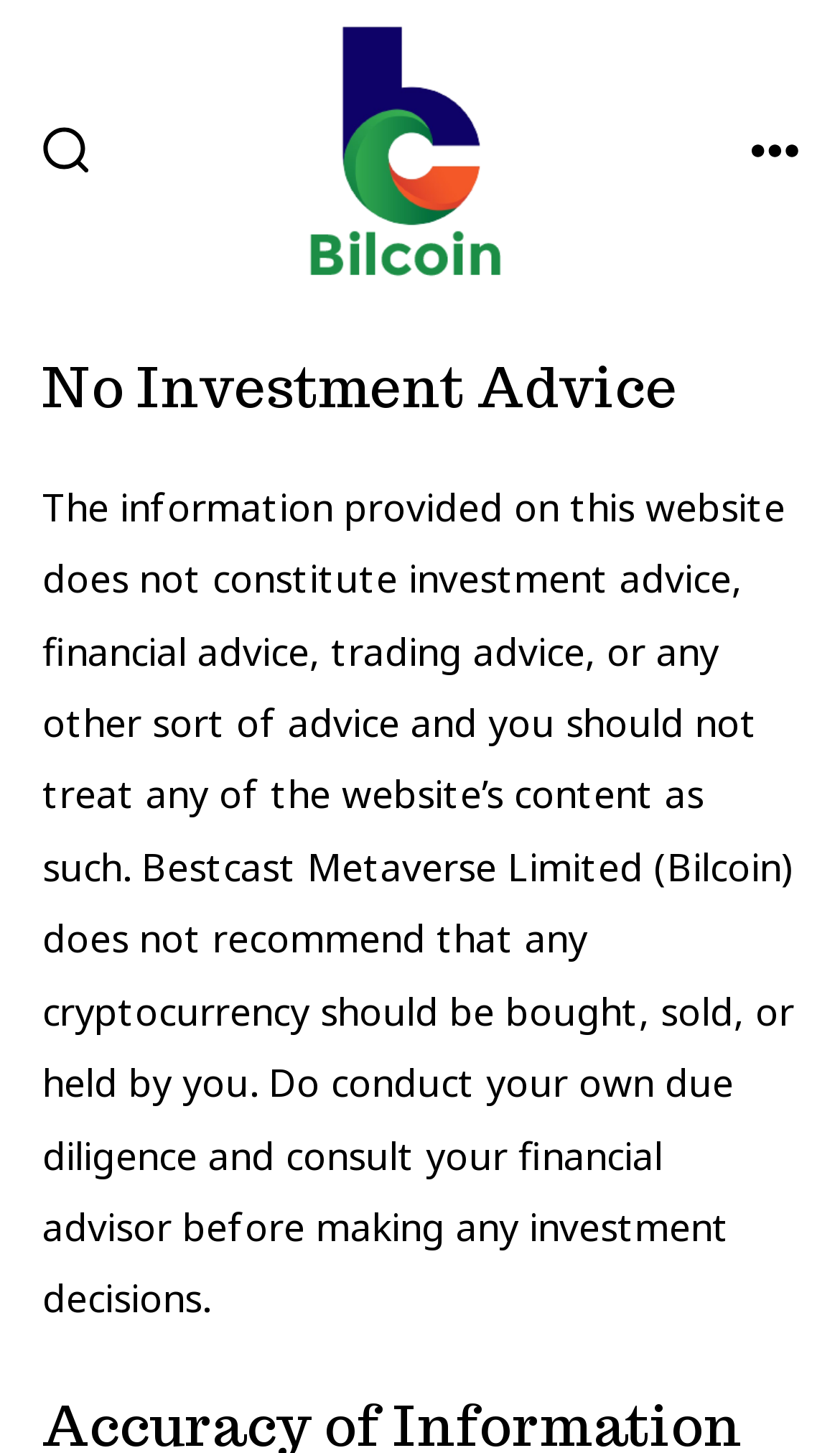Answer this question in one word or a short phrase: What is the purpose of the SEARCH TOGGLE button?

To search the website